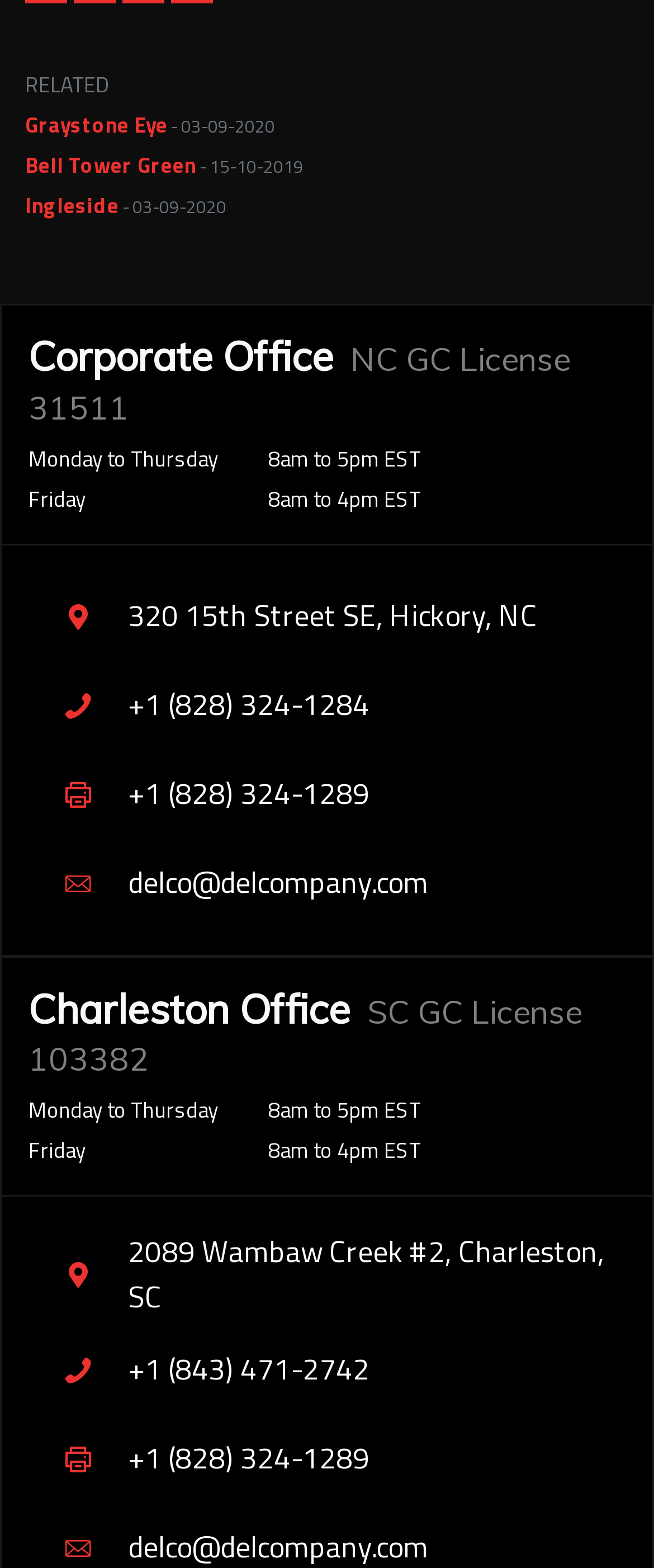What is the email address of the company?
Using the visual information, answer the question in a single word or phrase.

delco@delcompany.com